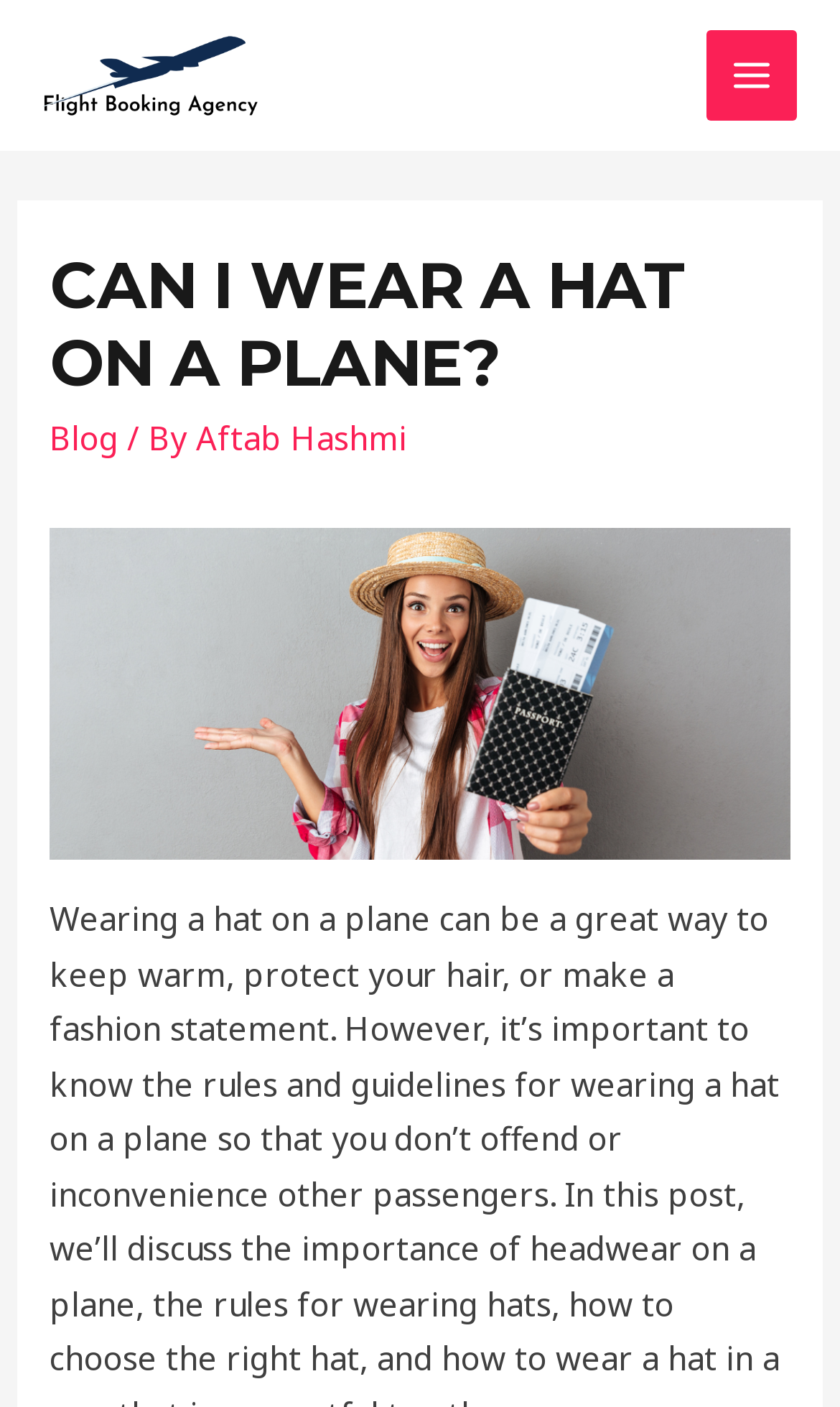Please determine the bounding box coordinates for the UI element described here. Use the format (top-left x, top-left y, bottom-right x, bottom-right y) with values bounded between 0 and 1: Main Menu

[0.84, 0.021, 0.949, 0.086]